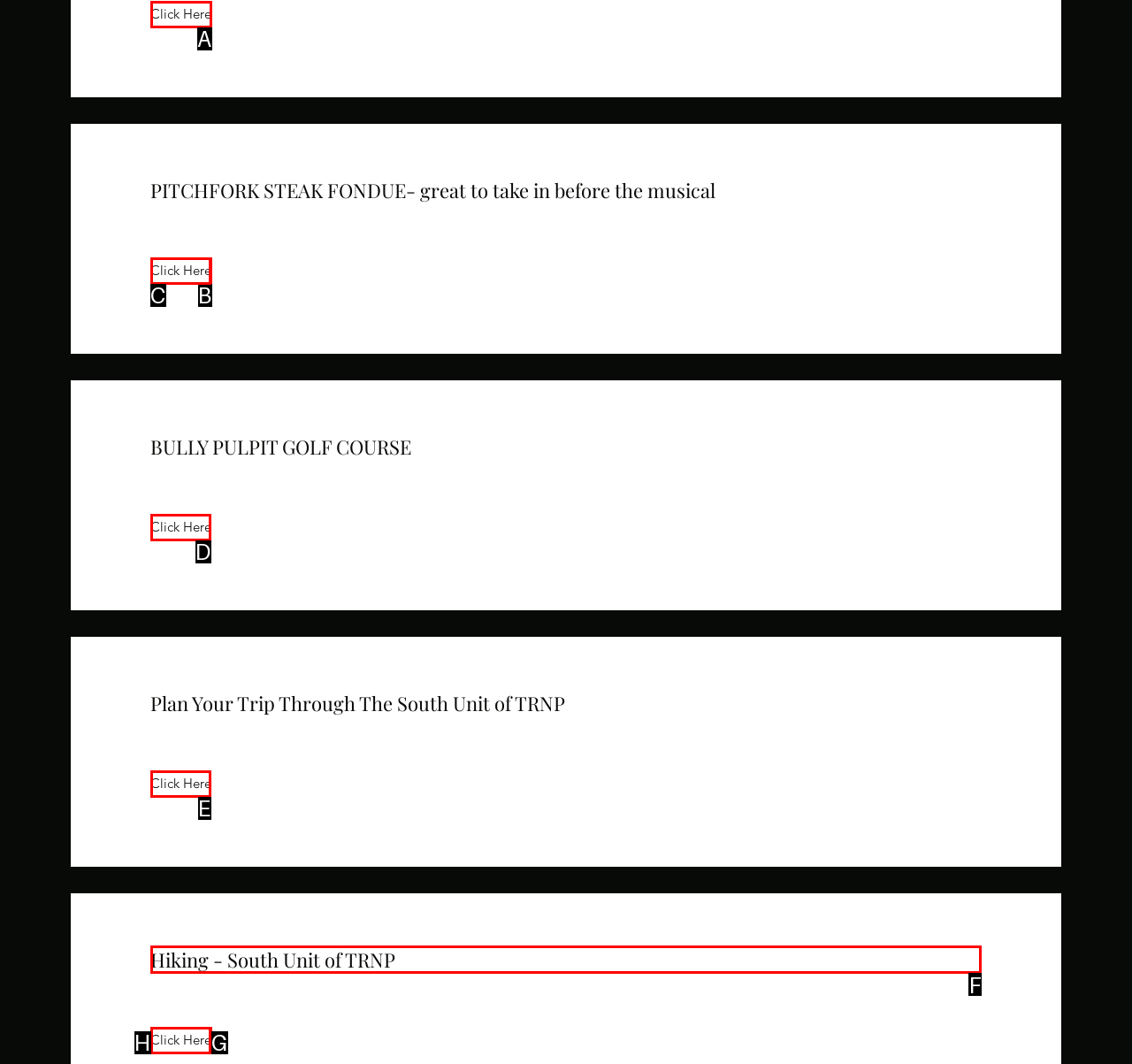For the task: Go hiking in 'Hiking - South Unit of TRNP', specify the letter of the option that should be clicked. Answer with the letter only.

F